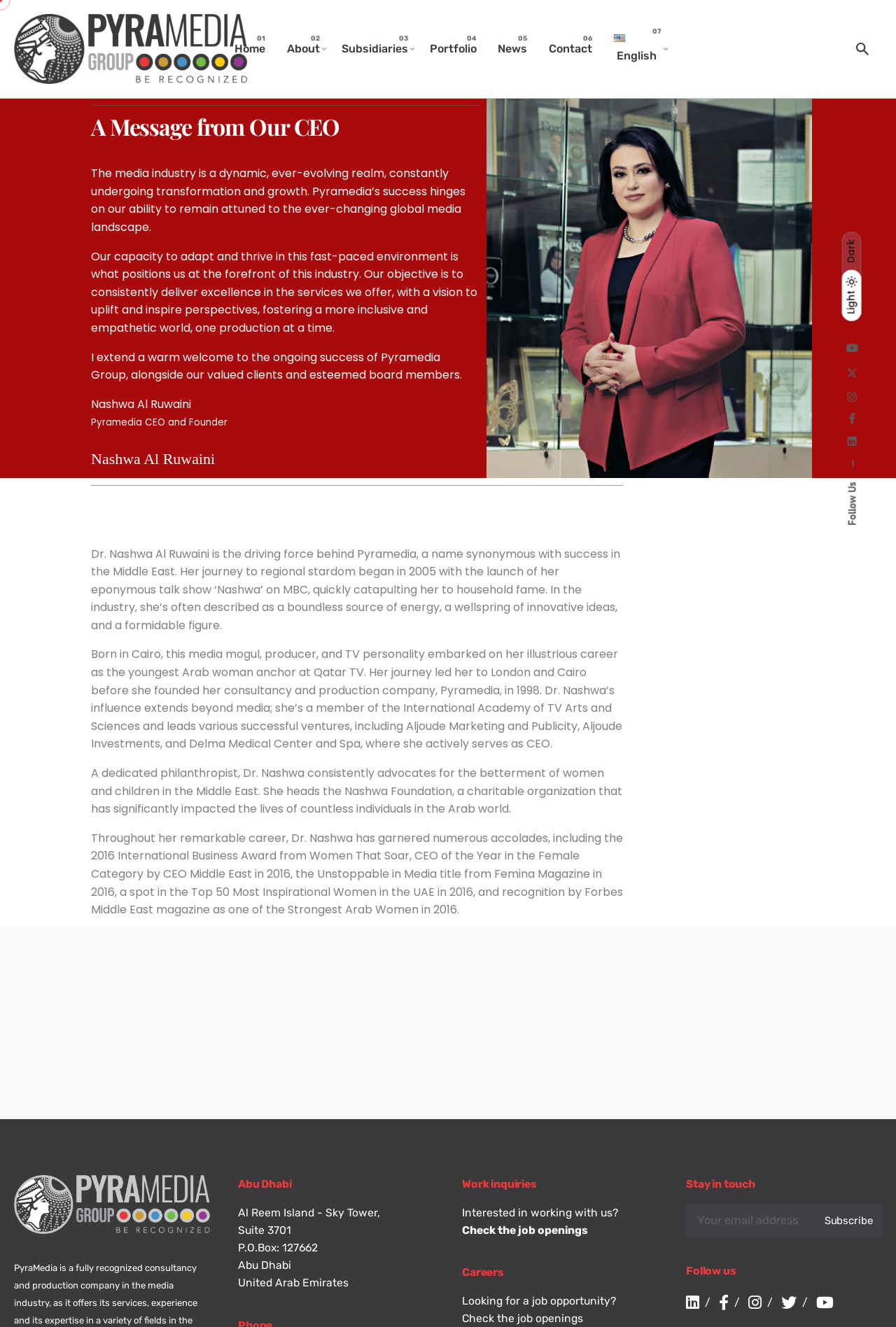Refer to the image and provide an in-depth answer to the question:
What is the location of Pyramedia's office?

The answer can be found in the footer section of the webpage where the address is mentioned as 'Al Reem Island - Sky Tower, Suite 3701, P.O.Box: 127662, Abu Dhabi, United Arab Emirates'.